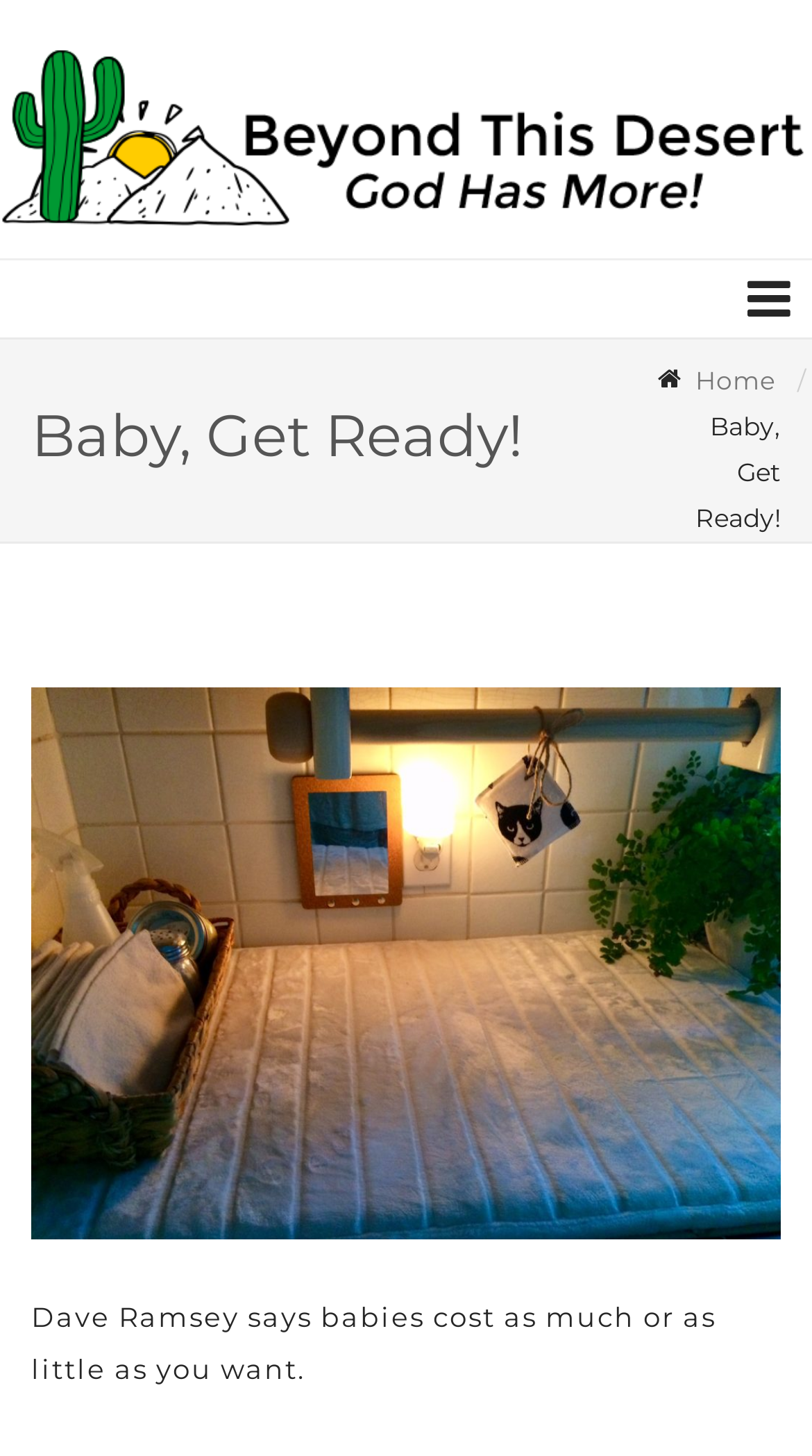Identify the bounding box coordinates for the UI element described as: "Home".

[0.856, 0.25, 0.954, 0.271]